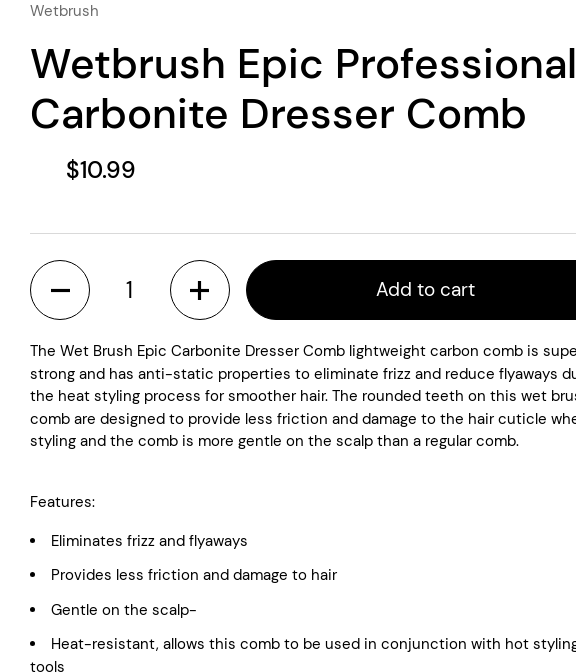Describe the image with as much detail as possible.

The image showcases the "Wetbrush Epic Professional Carbonite Dresser Comb," a high-performance styling tool priced at $10.99. This lightweight carbon comb is engineered with anti-static properties to effectively eliminate frizz and flyaways, making it an ideal companion during heat styling processes for achieving smoother hair. The comb features rounded teeth designed to minimize friction and damage to the hair cuticle, ensuring gentle treatment of the scalp, unlike regular combs. 

Additionally, it is heat-resistant, allowing use alongside hot styling tools. The product's description highlights several key features, such as its ability to eliminate frizz, provide less friction and damage to hair, and its gentle nature on the scalp. An interface below the image includes options to adjust the quantity and an "Add to Cart" button for easy purchasing.